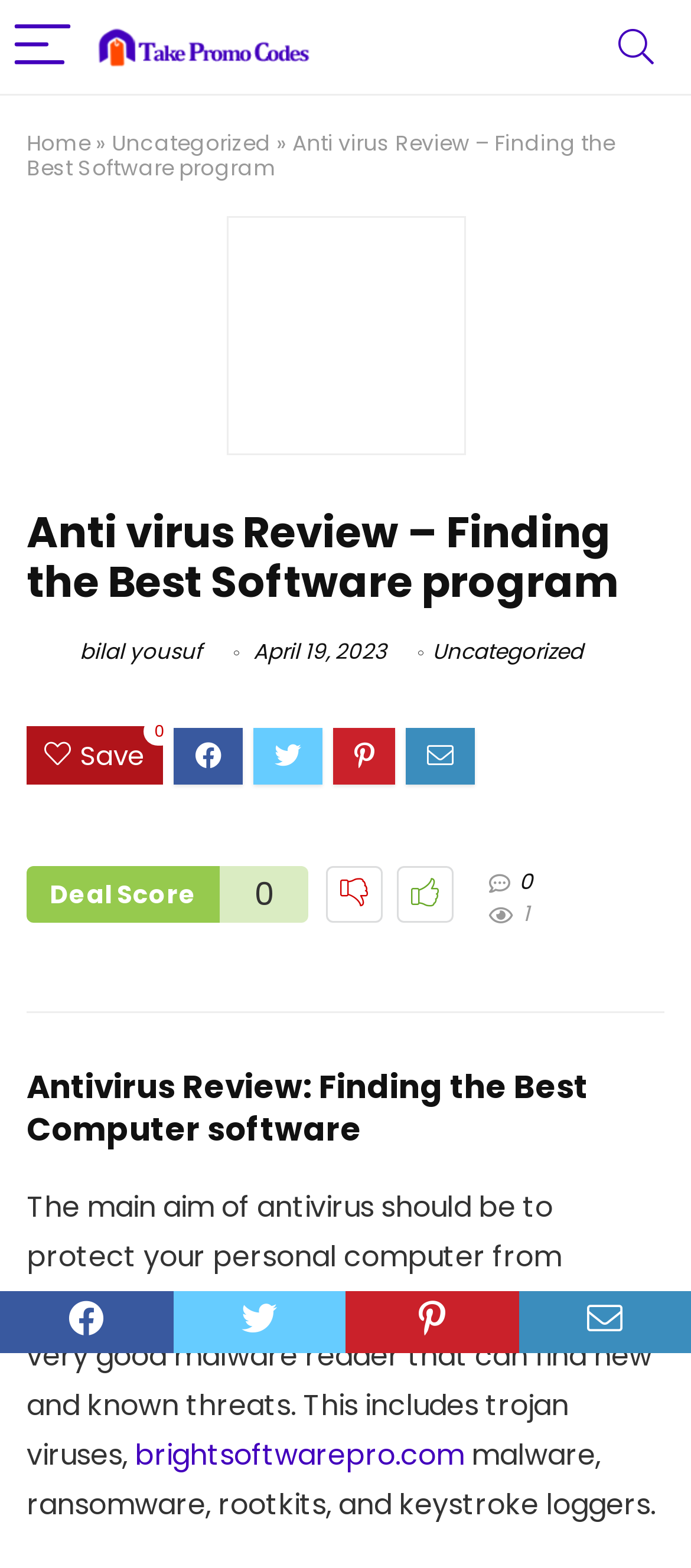Identify the bounding box coordinates of the region I need to click to complete this instruction: "Click the 'Menu' button".

[0.0, 0.0, 0.123, 0.06]